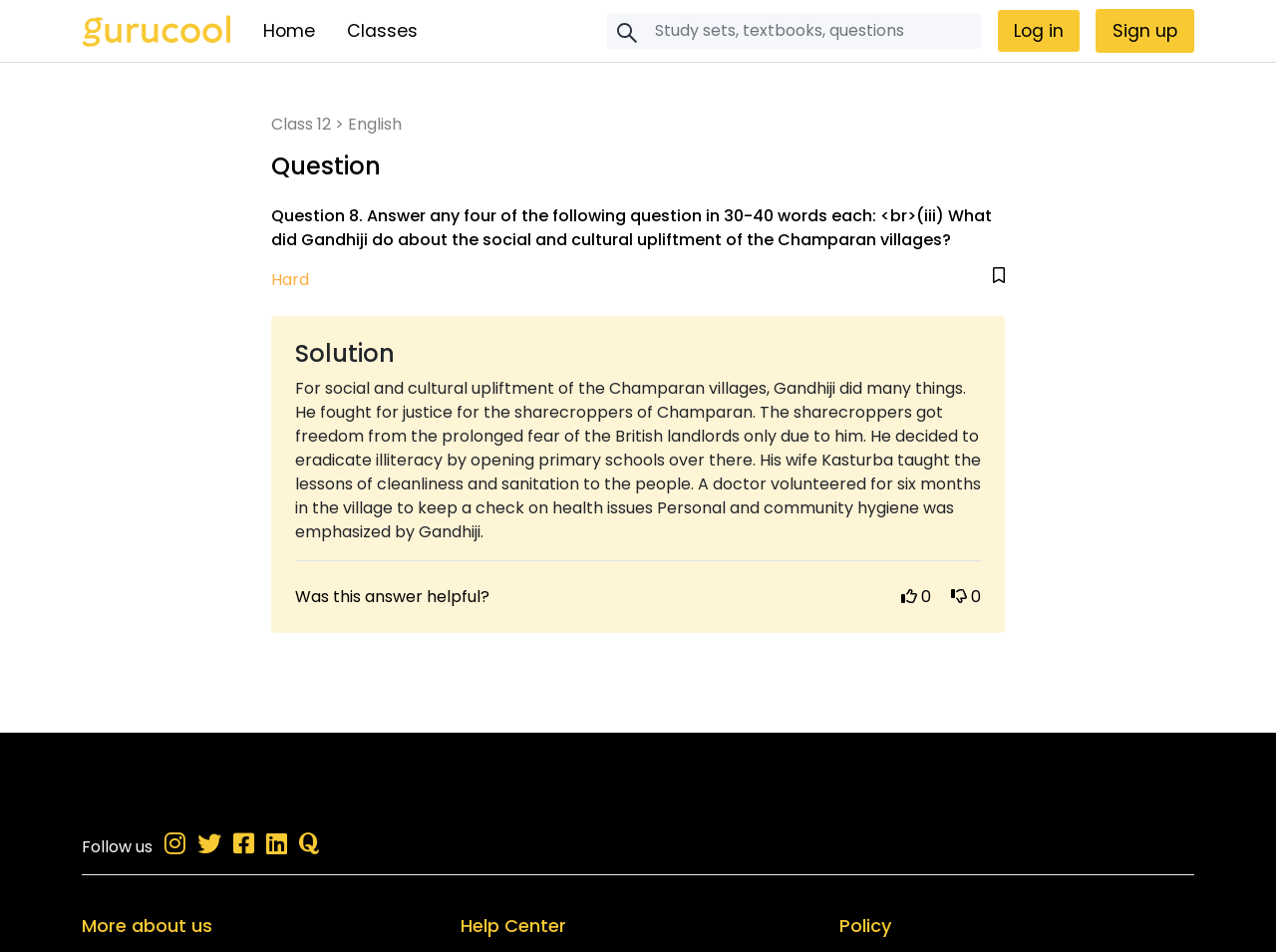Please study the image and answer the question comprehensively:
What is the subject of the question?

The subject of the question is English, which can be inferred from the link 'English' present on the webpage, right after the 'Class 12' link.